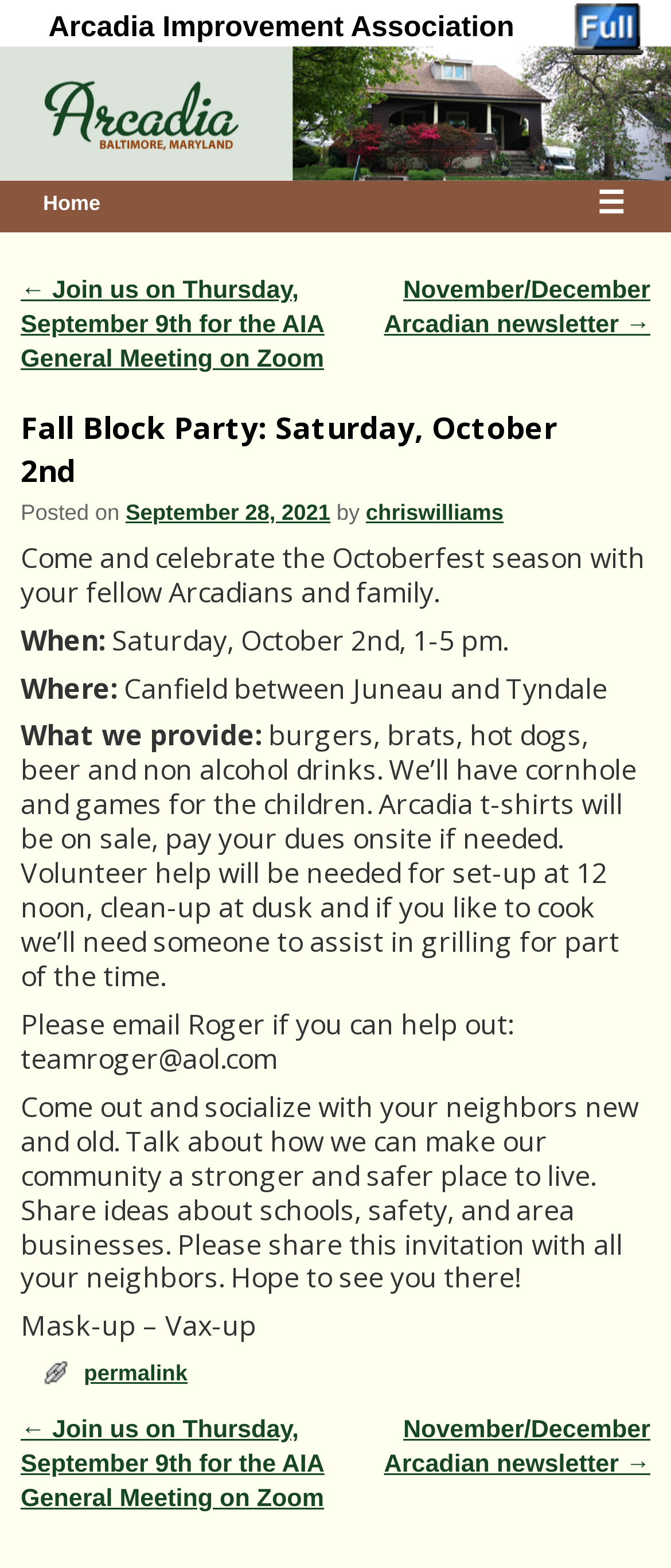What time does the event start?
Ensure your answer is thorough and detailed.

According to the article text, the event starts at 1 pm and ends at 5 pm, as stated in the sentence 'Saturday, October 2nd, 1-5 pm.'